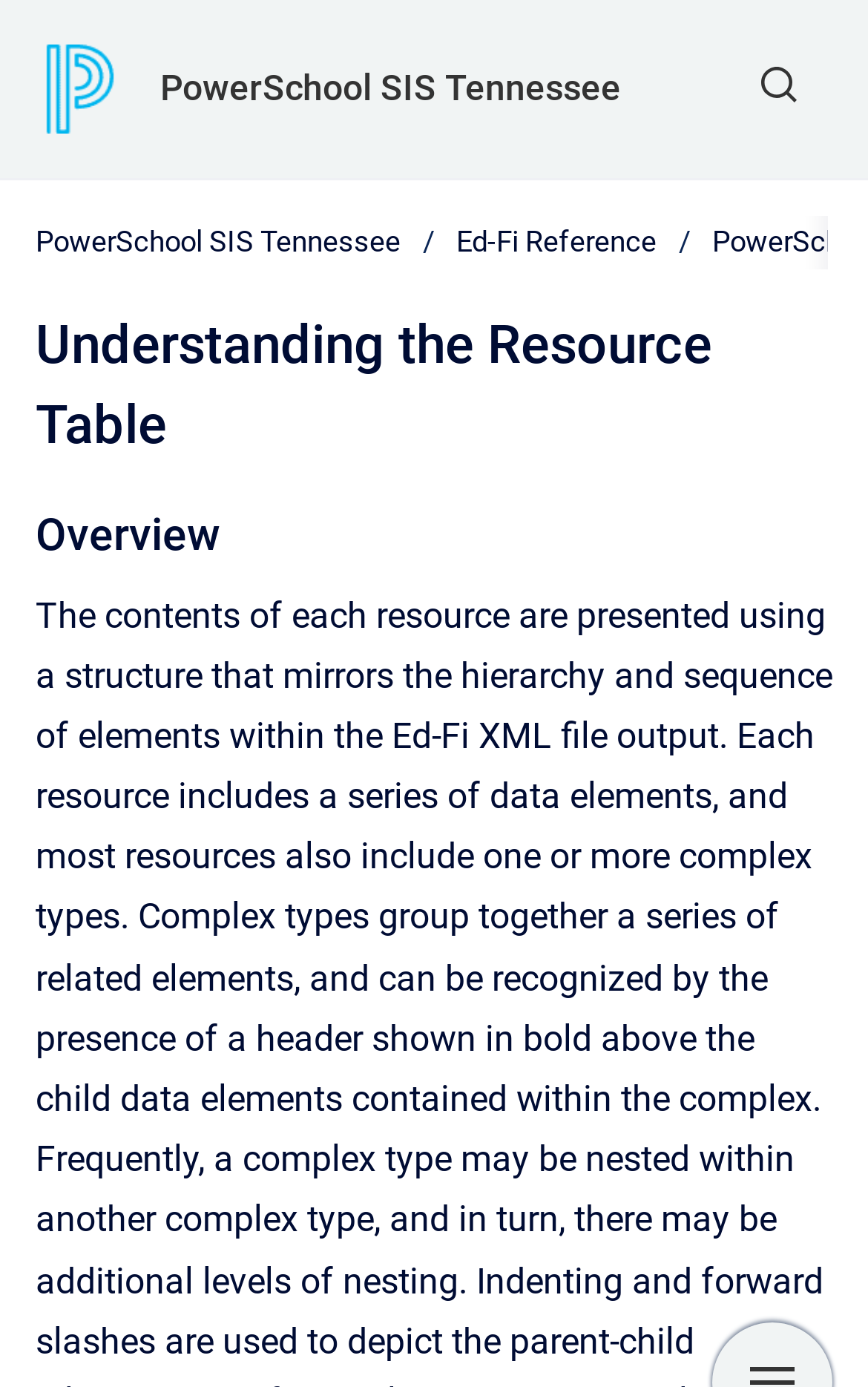What is the name of the SIS?
Based on the image, provide your answer in one word or phrase.

PowerSchool SIS Tennessee